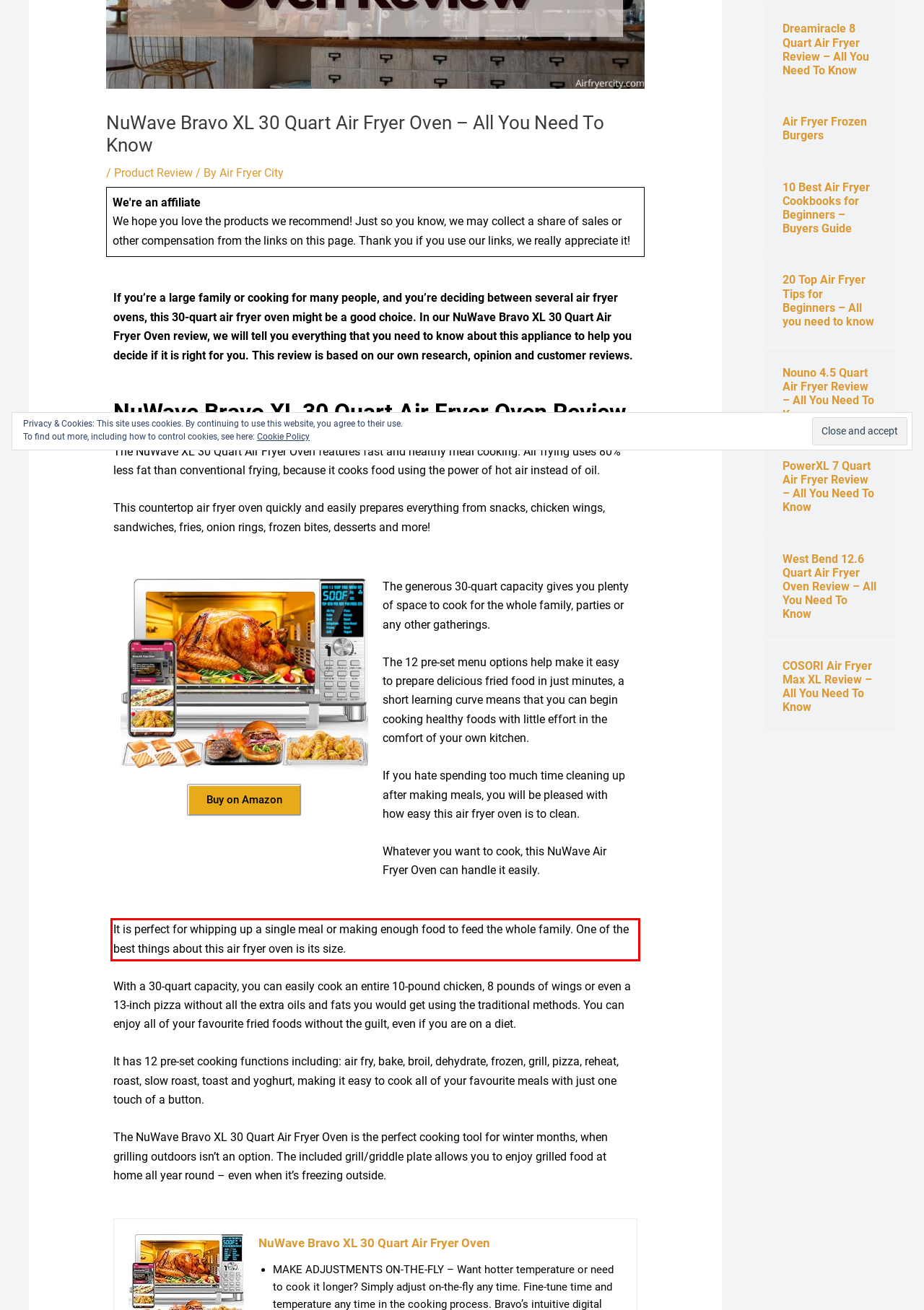Using the provided screenshot, read and generate the text content within the red-bordered area.

It is perfect for whipping up a single meal or making enough food to feed the whole family. One of the best things about this air fryer oven is its size.